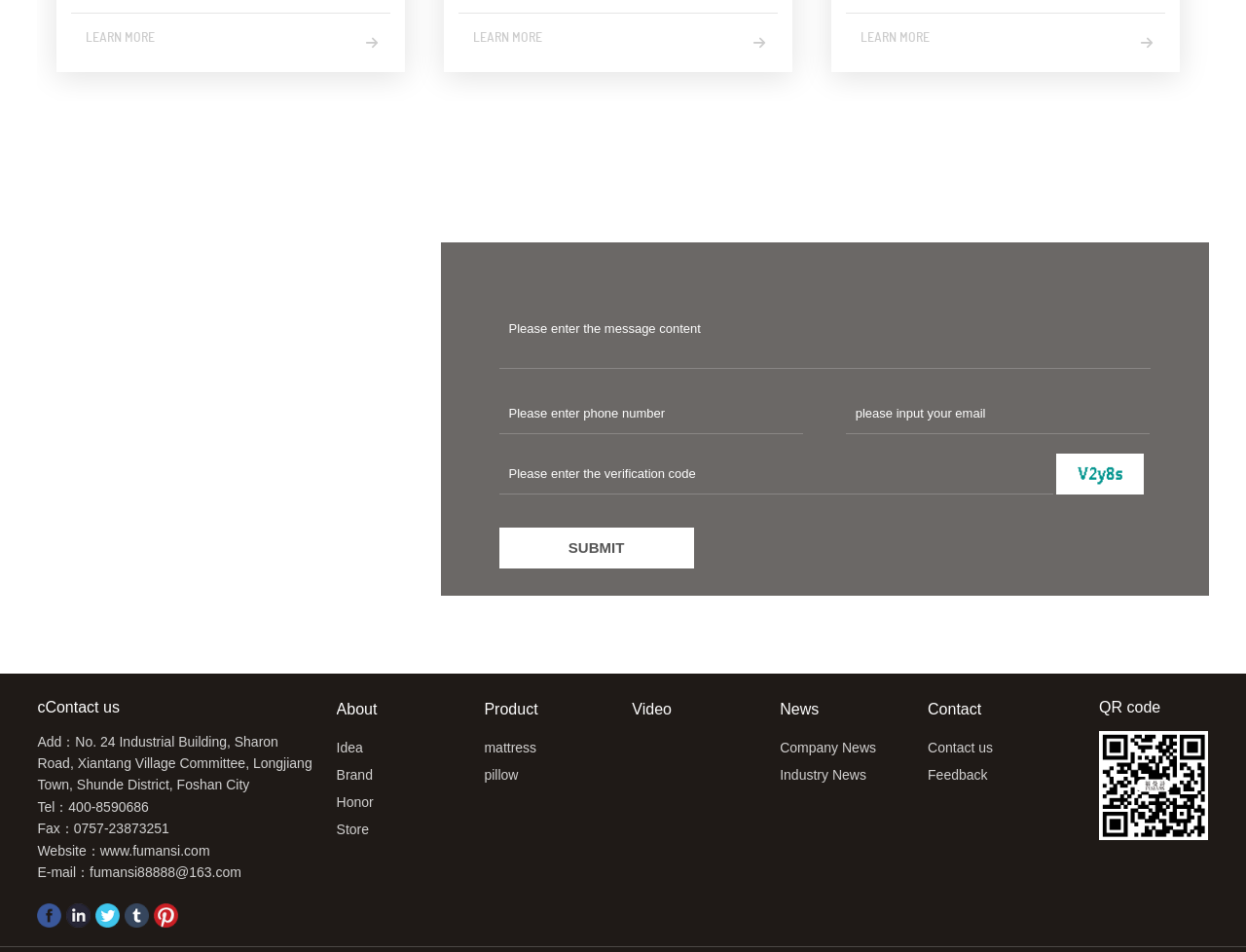Provide the bounding box coordinates for the area that should be clicked to complete the instruction: "Visit the Facebook page".

[0.03, 0.948, 0.05, 0.974]